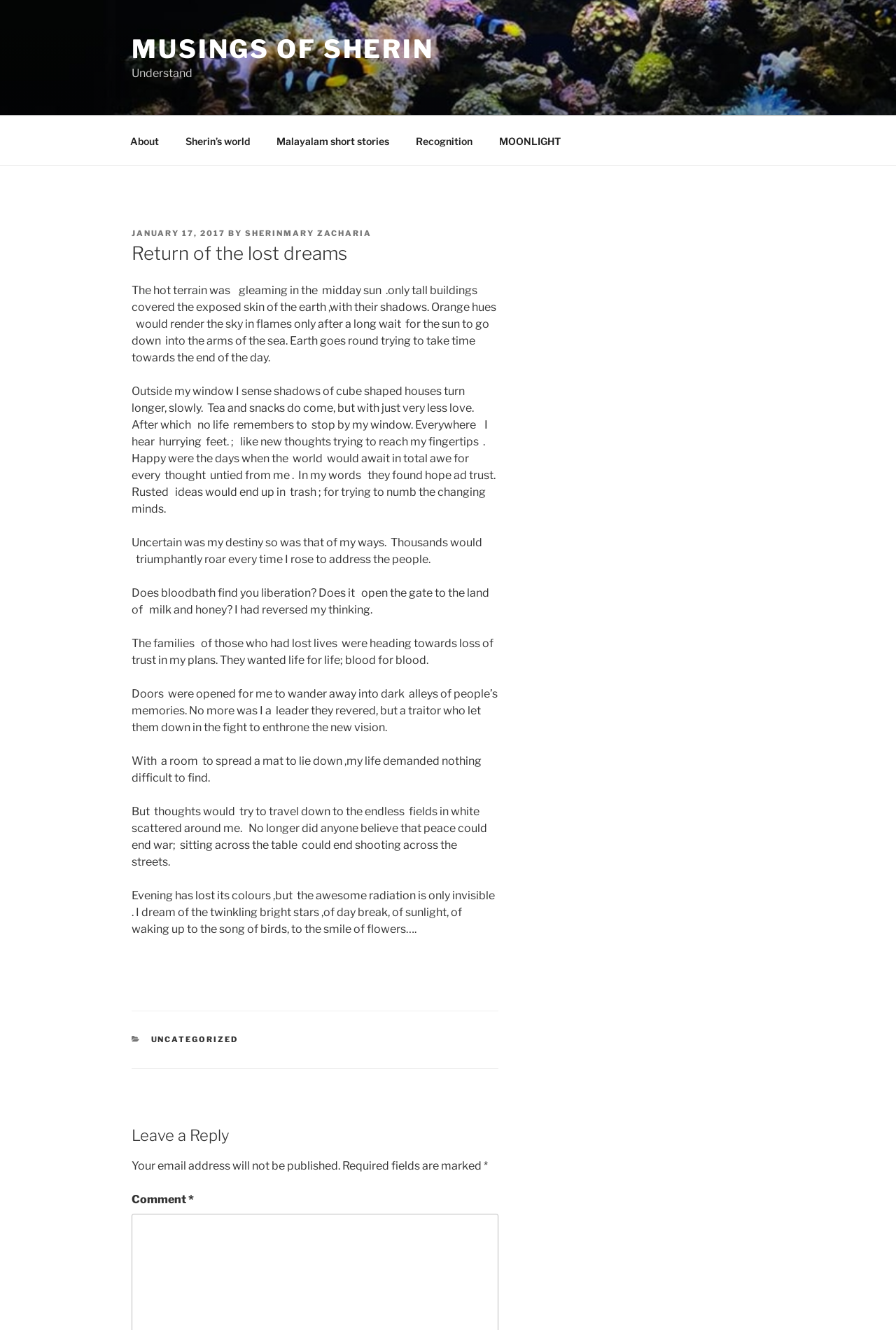Please give the bounding box coordinates of the area that should be clicked to fulfill the following instruction: "View the 'Malayalam short stories' page". The coordinates should be in the format of four float numbers from 0 to 1, i.e., [left, top, right, bottom].

[0.295, 0.093, 0.448, 0.119]